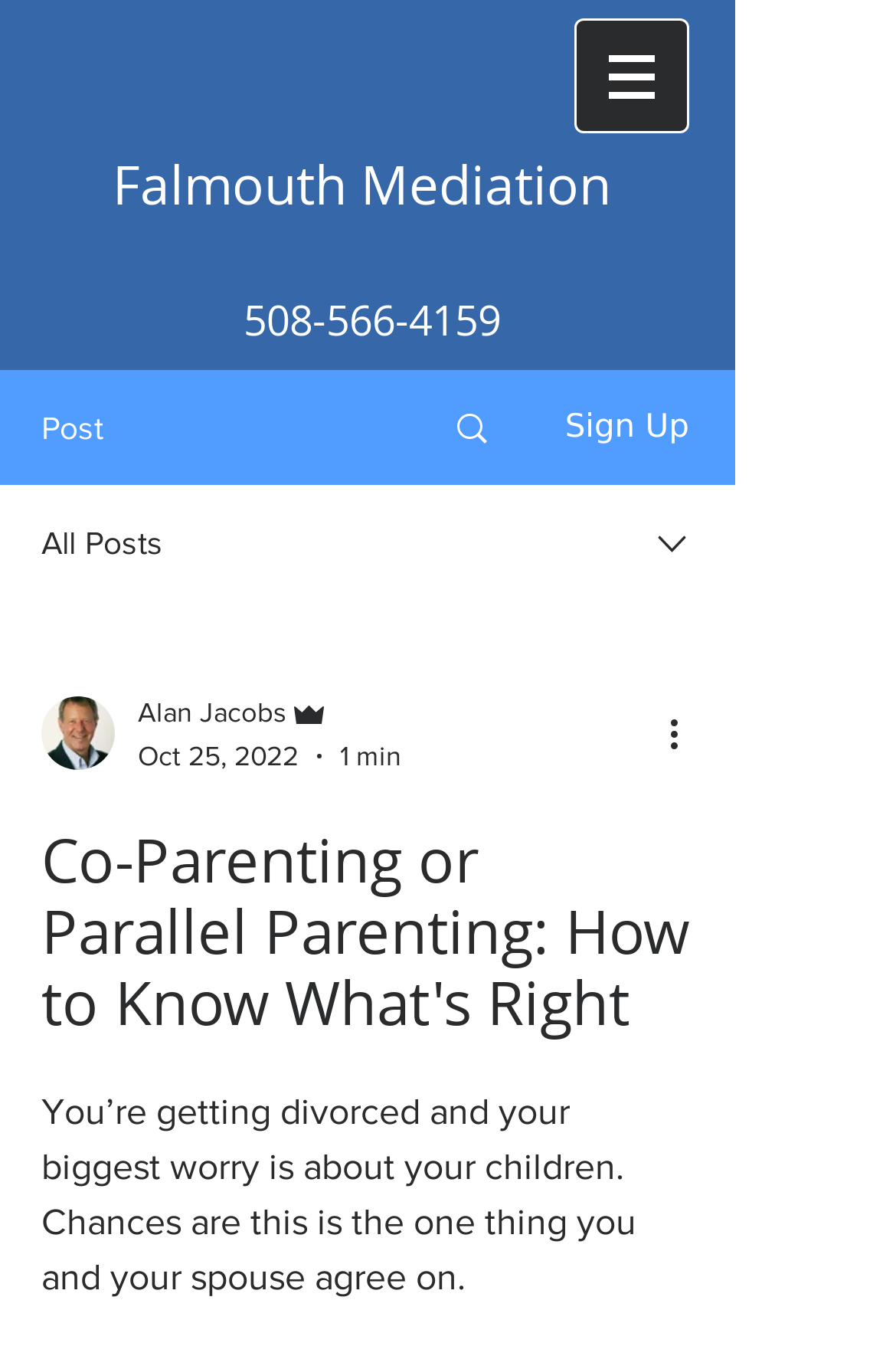What can you do with the button on the top right?
Please respond to the question with a detailed and informative answer.

I found the button by looking at the top right section of the webpage, where it says 'Sign Up' and has an image next to it, indicating that it's a button for signing up.